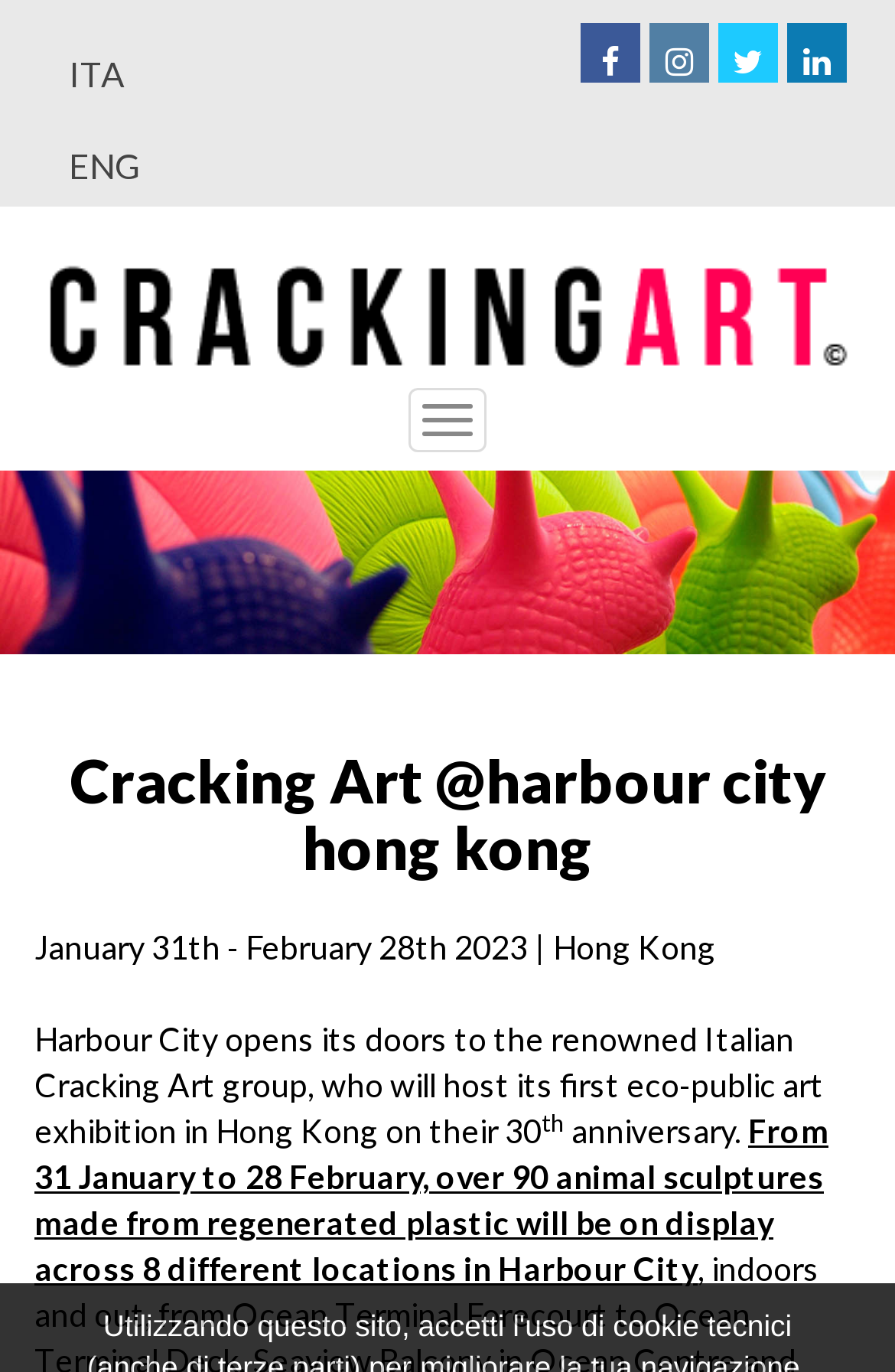Produce an extensive caption that describes everything on the webpage.

The webpage is about Cracking Art, an Italian art group, and their exhibition at Harbour City in Hong Kong. At the top left, there are two language options, "ITA" and "ENG", which are links. Next to them, there are four social media links, represented by icons. 

Below the language options, there is a navigation menu with a "Toggle navigation" button. On the left and right sides of the navigation menu, there are two buttons with no text. 

The main content of the webpage starts with a heading that reads "Cracking Art @harbour city hong kong". Below the heading, there is a text that indicates the duration of the exhibition, "January 31th - February 28th 2023 | Hong Kong". 

The main paragraph of the webpage describes the exhibition, stating that Harbour City is hosting the first eco-public art exhibition in Hong Kong by the Cracking Art group, which is celebrating its 30th anniversary. The paragraph also mentions that over 90 animal sculptures made from regenerated plastic will be on display across 8 different locations in Harbour City from 31 January to 28 February.